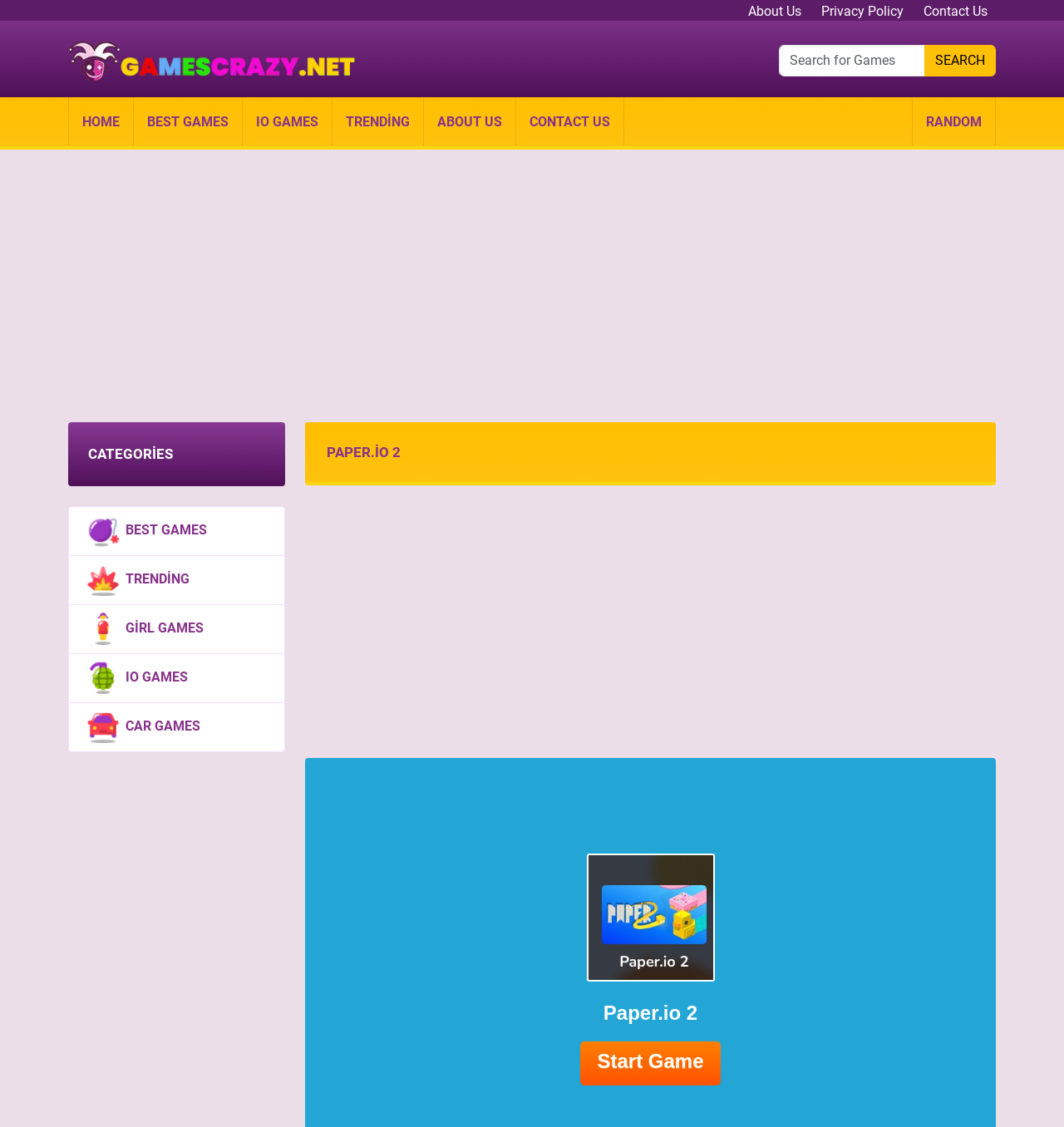Please provide a brief answer to the following inquiry using a single word or phrase:
What is the main theme of the games on this website?

Multiplayer